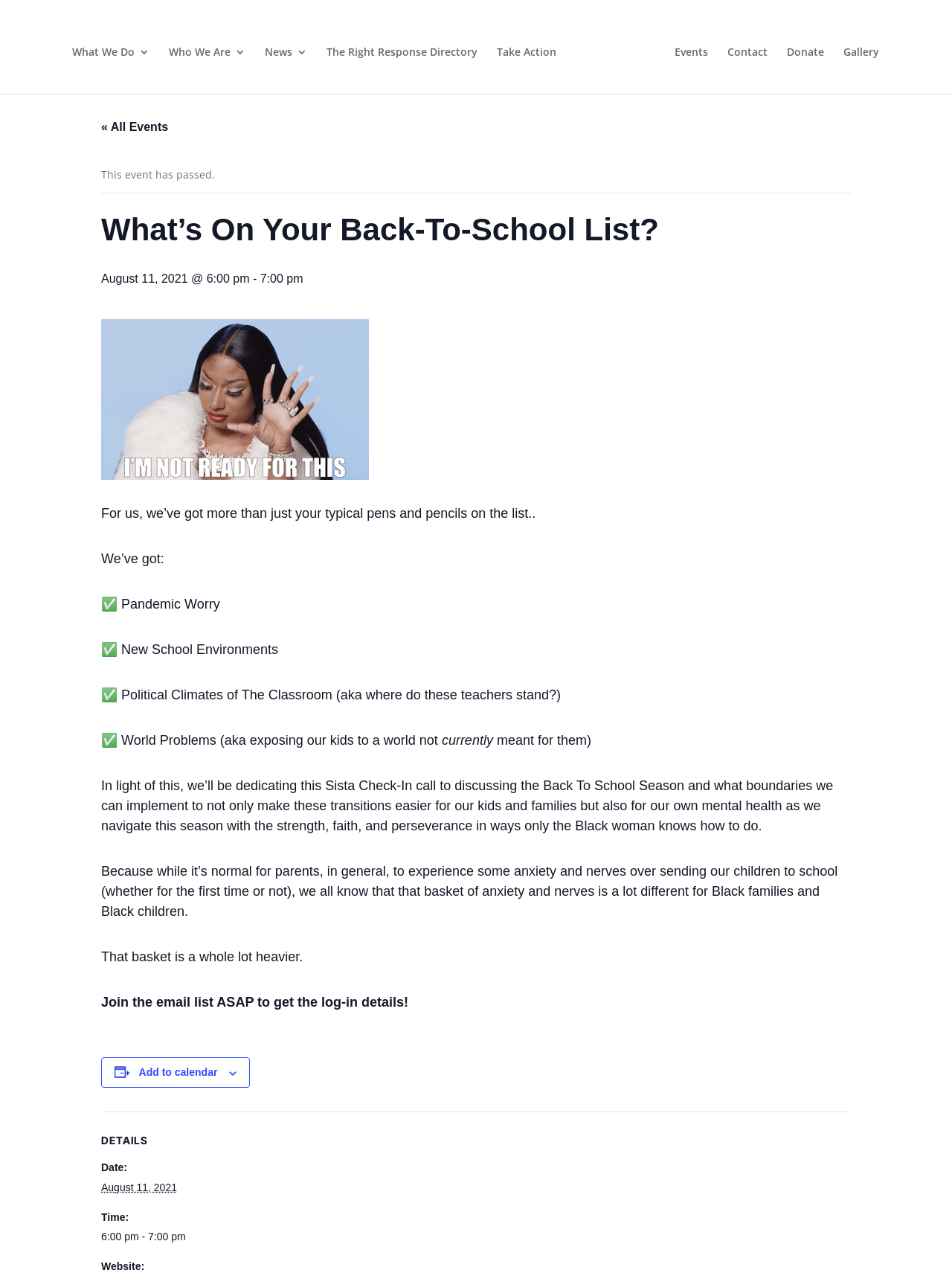Give a detailed overview of the webpage's appearance and contents.

This webpage appears to be an event page for a back-to-school discussion, specifically focused on the concerns and challenges faced by Black families and children. 

At the top of the page, there is a navigation menu with links to various sections of the website, including "What We Do", "Who We Are", "News", and more. 

Below the navigation menu, there is a heading that reads "What’s On Your Back-To-School List?" followed by a subheading with the date and time of the event. 

The main content of the page is divided into sections. The first section lists the concerns and challenges that Black families and children may face during the back-to-school season, including pandemic worry, new school environments, political climates of the classroom, and world problems. 

The next section is a paragraph of text that discusses the importance of setting boundaries to make the transition to school easier for both children and parents. It also mentions that the event will focus on discussing these boundaries and how to implement them.

Below this text, there is a call-to-action to join an email list to receive login details for the event. 

On the right side of the page, there is a section with event details, including the date, time, and website. There are also buttons to add the event to a calendar. 

Throughout the page, there are several images, but they do not appear to be the main focus of the content.